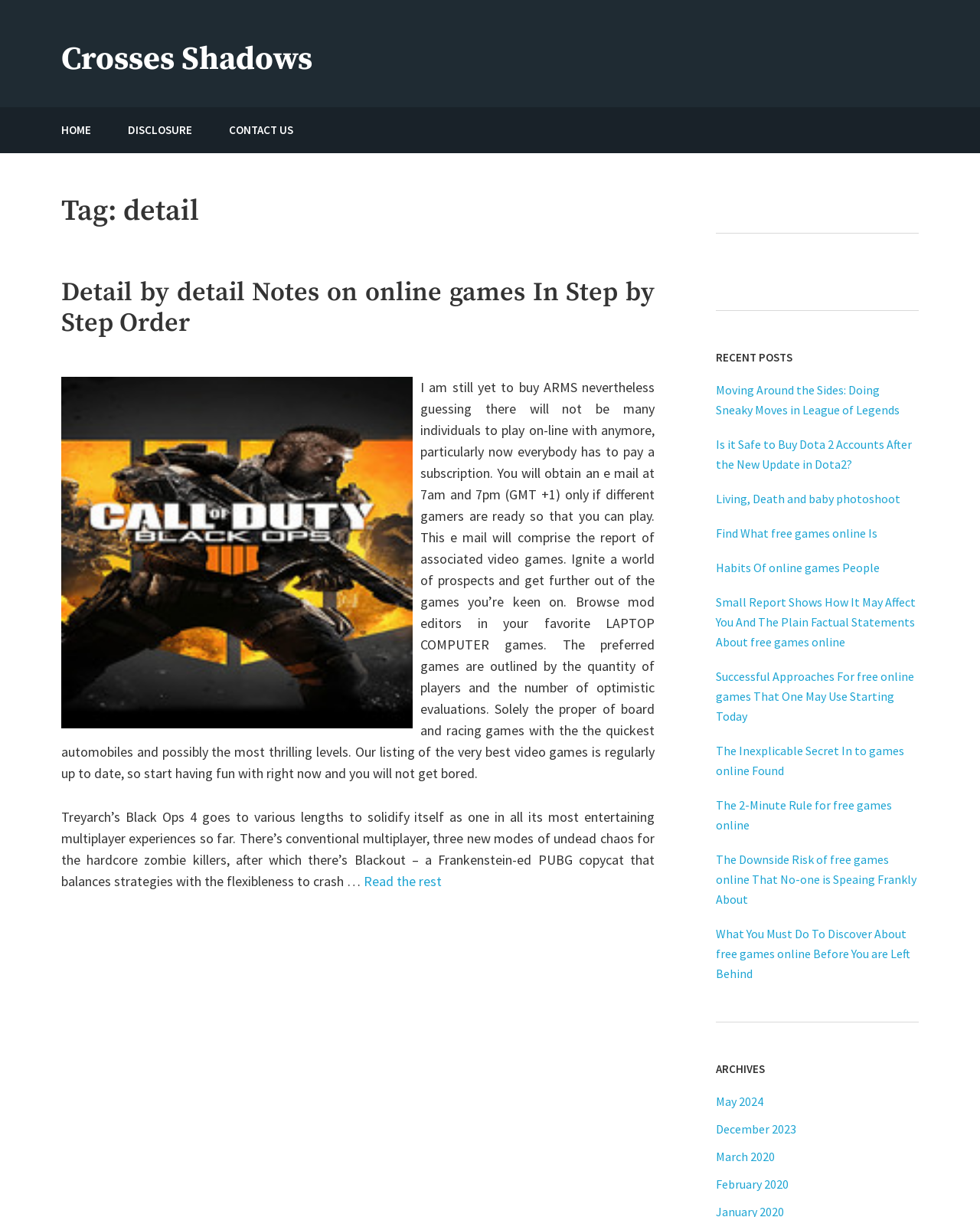Please find the bounding box coordinates of the element that needs to be clicked to perform the following instruction: "Check out the 'RECENT POSTS' section". The bounding box coordinates should be four float numbers between 0 and 1, represented as [left, top, right, bottom].

[0.731, 0.287, 0.938, 0.3]